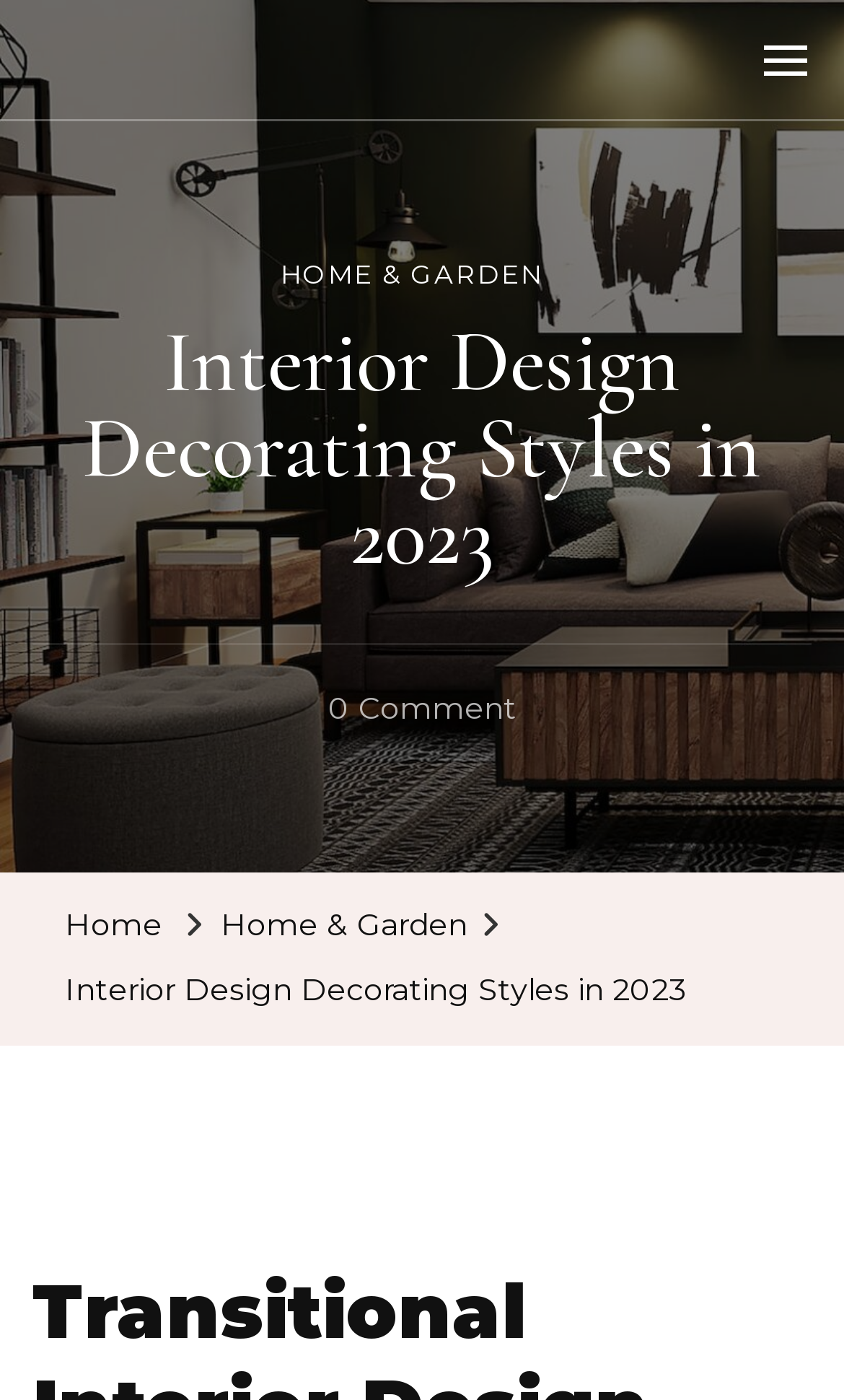Find the bounding box coordinates of the UI element according to this description: "Home".

[0.077, 0.552, 0.192, 0.598]